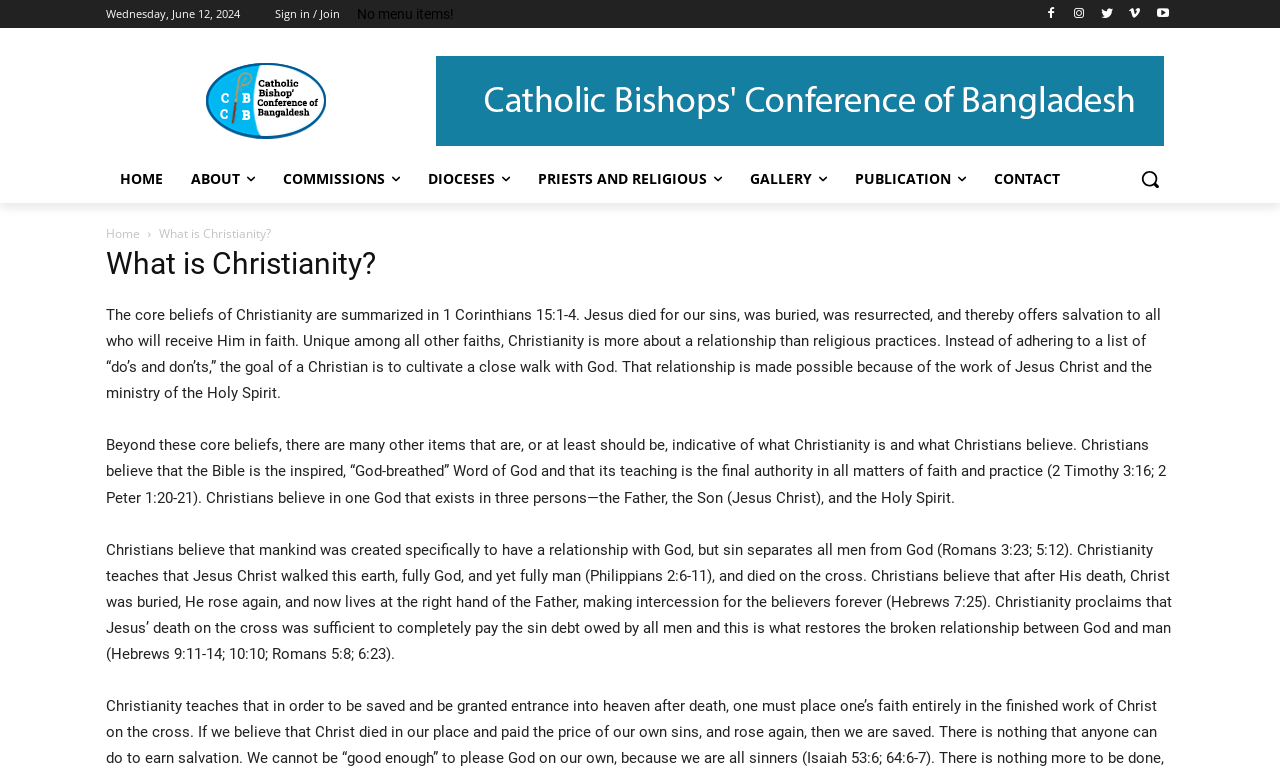Give the bounding box coordinates for this UI element: "PUBLICATION". The coordinates should be four float numbers between 0 and 1, arranged as [left, top, right, bottom].

[0.657, 0.201, 0.766, 0.264]